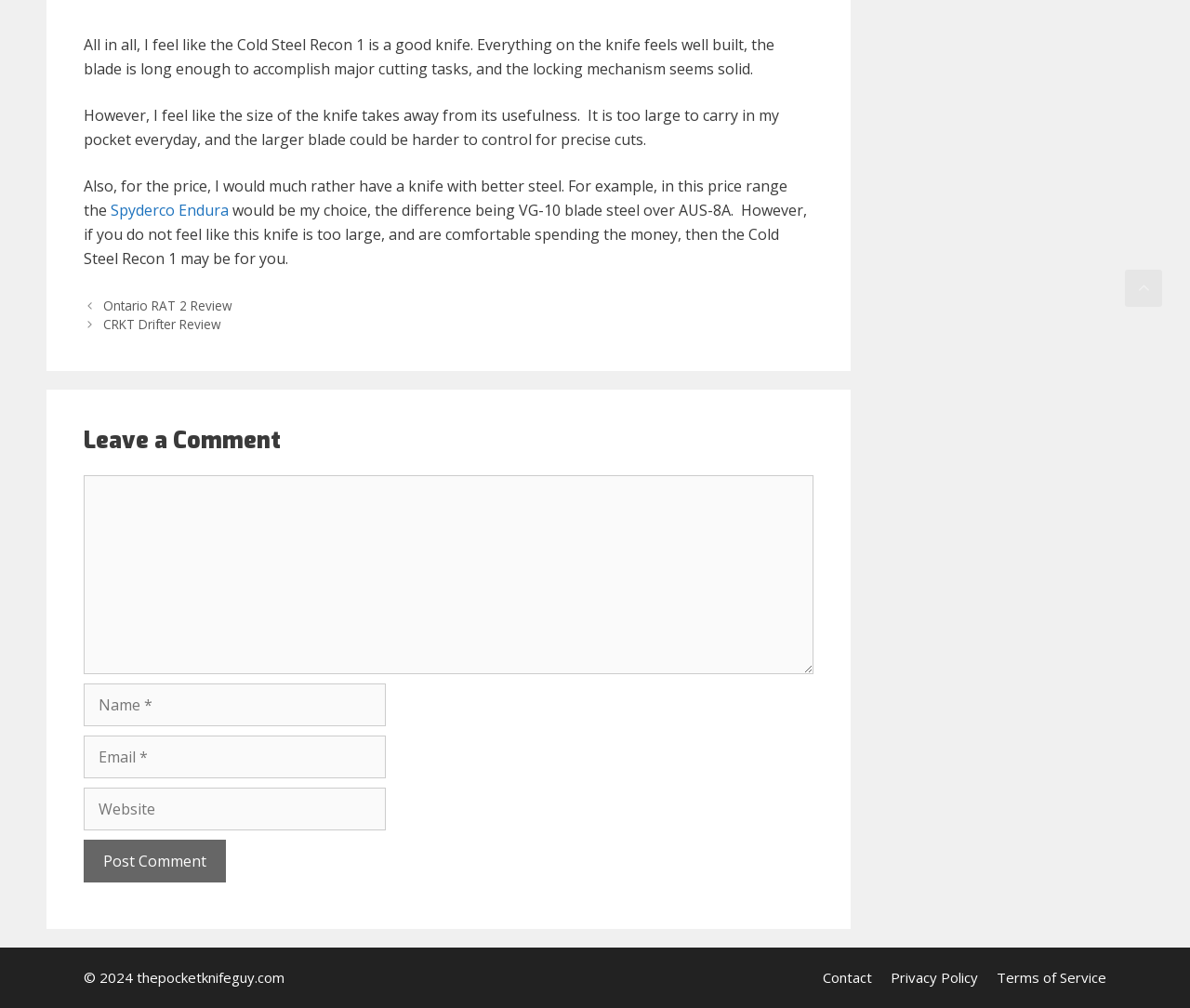Please identify the bounding box coordinates of the element I should click to complete this instruction: 'Click the 'Contact' link'. The coordinates should be given as four float numbers between 0 and 1, like this: [left, top, right, bottom].

[0.691, 0.961, 0.733, 0.979]